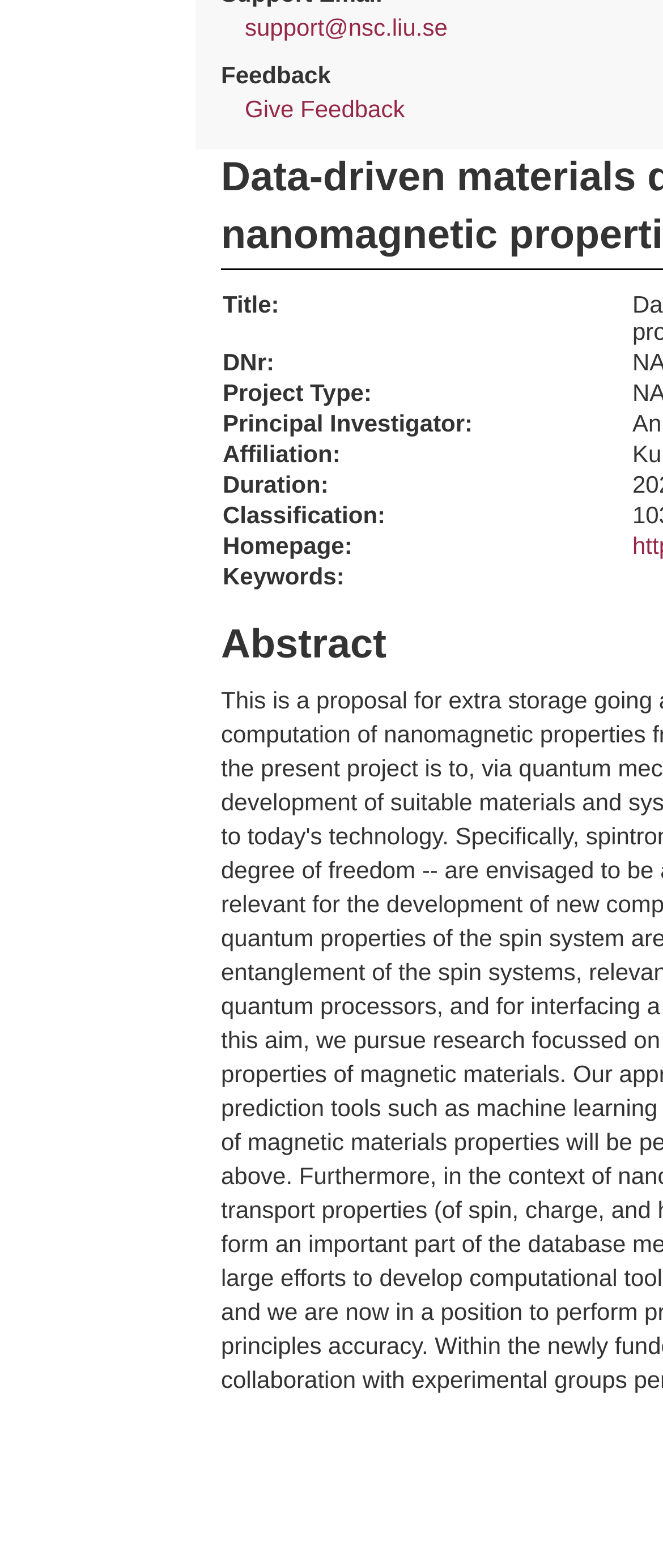Bounding box coordinates are specified in the format (top-left x, top-left y, bottom-right x, bottom-right y). All values are floating point numbers bounded between 0 and 1. Please provide the bounding box coordinate of the region this sentence describes: aria-label="Open navigation menu"

None